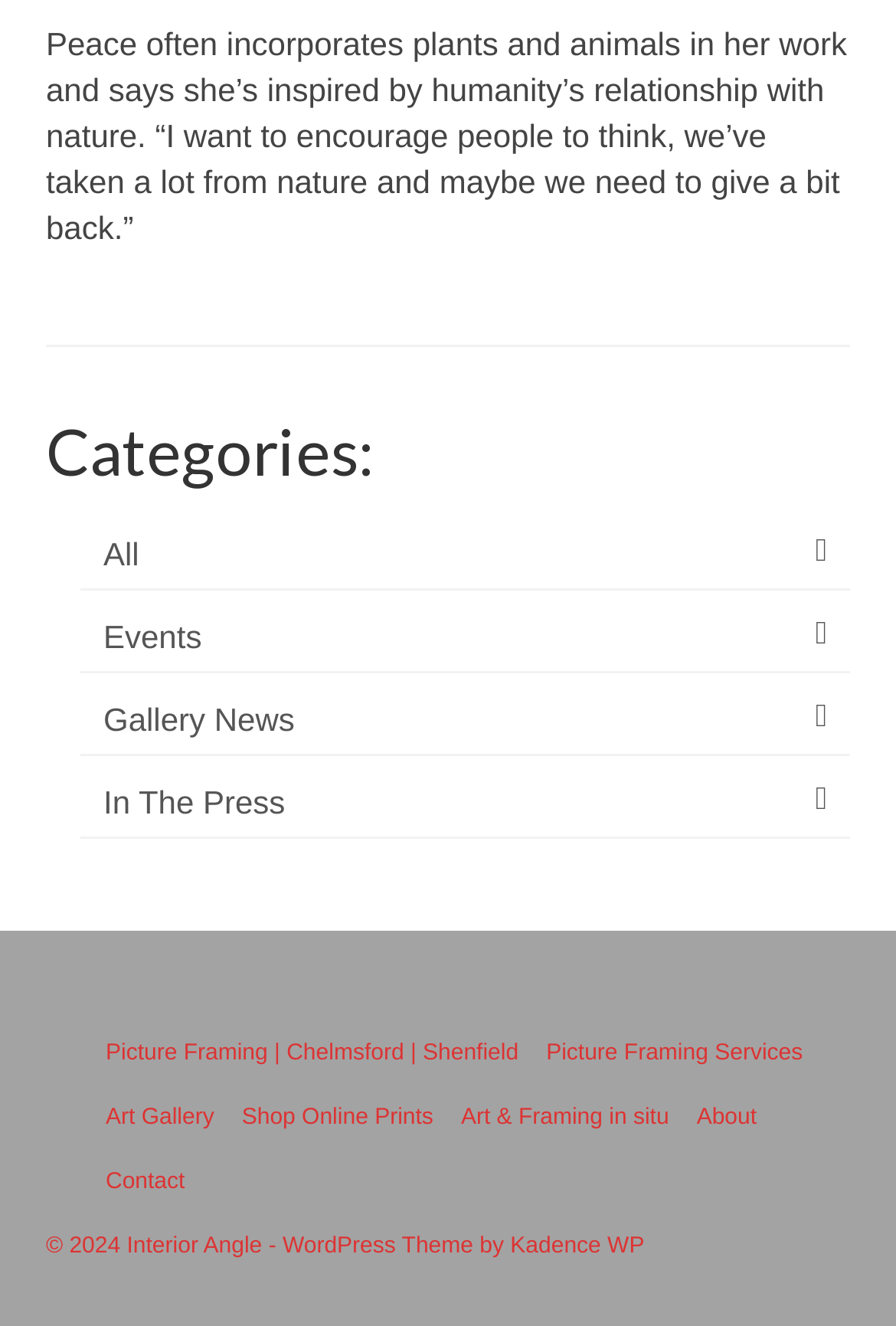Highlight the bounding box coordinates of the element that should be clicked to carry out the following instruction: "Click on CONTACT US". The coordinates must be given as four float numbers ranging from 0 to 1, i.e., [left, top, right, bottom].

None